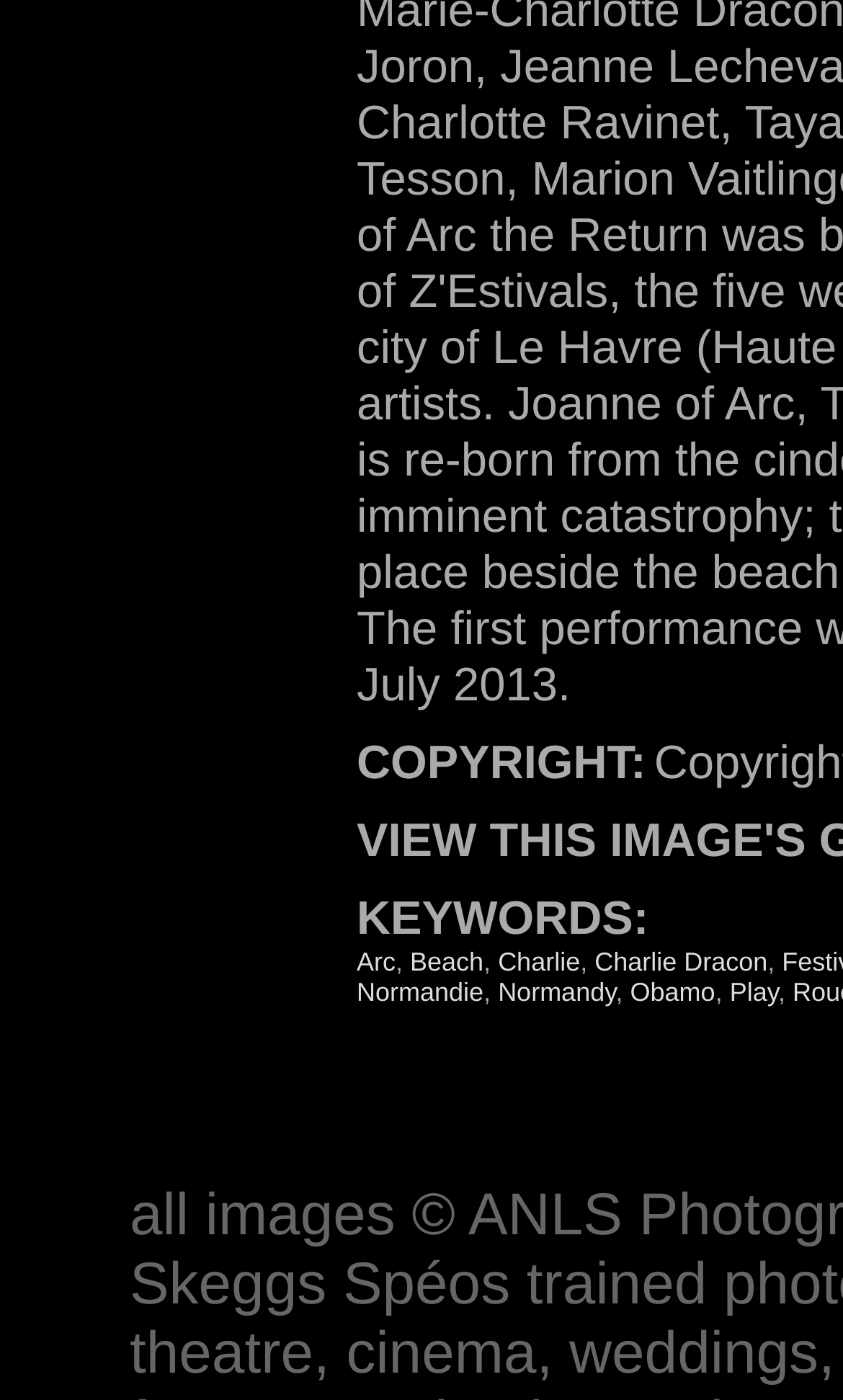What is the first keyword listed?
Answer the question based on the image using a single word or a brief phrase.

Arc